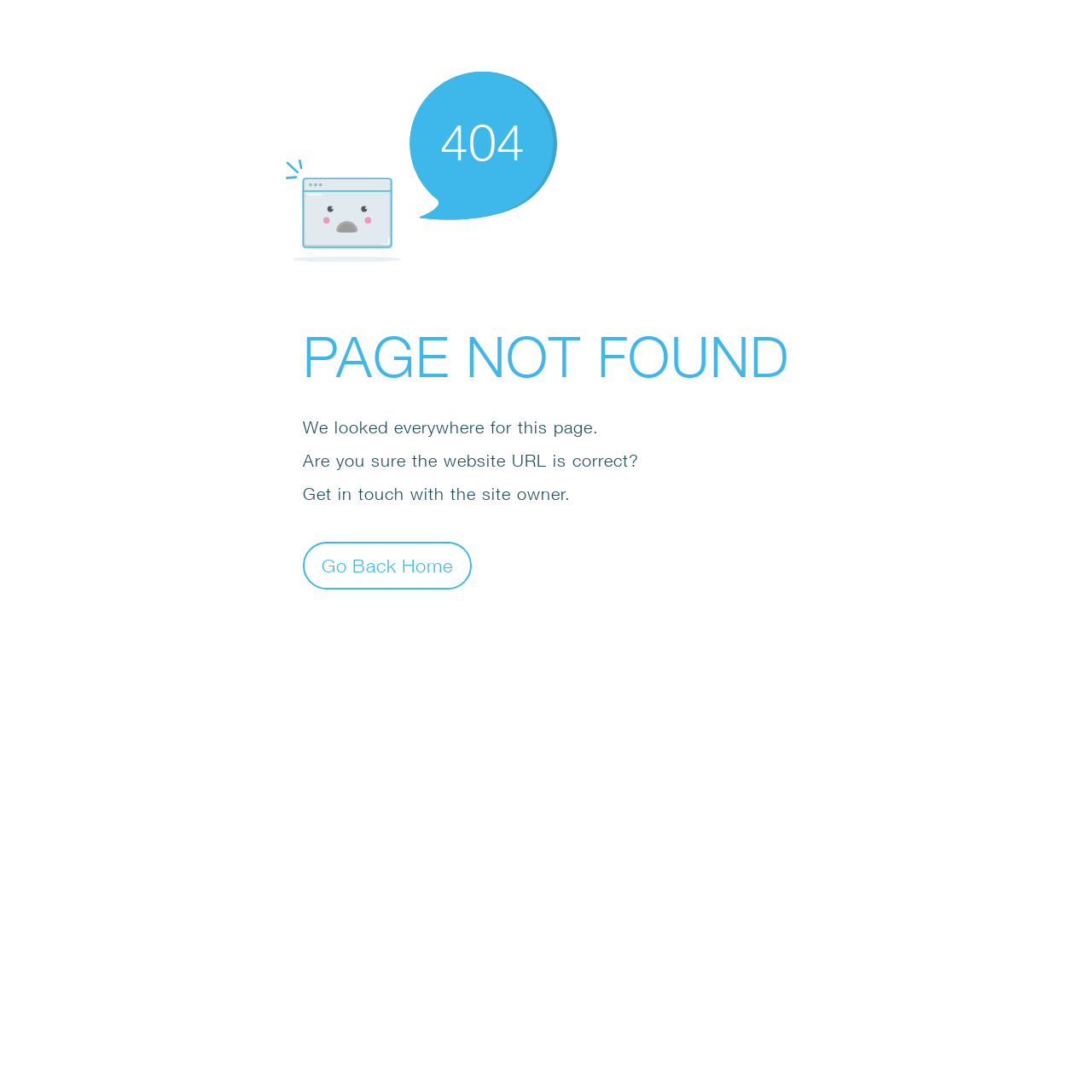What is the error code displayed on the page?
Provide a one-word or short-phrase answer based on the image.

404